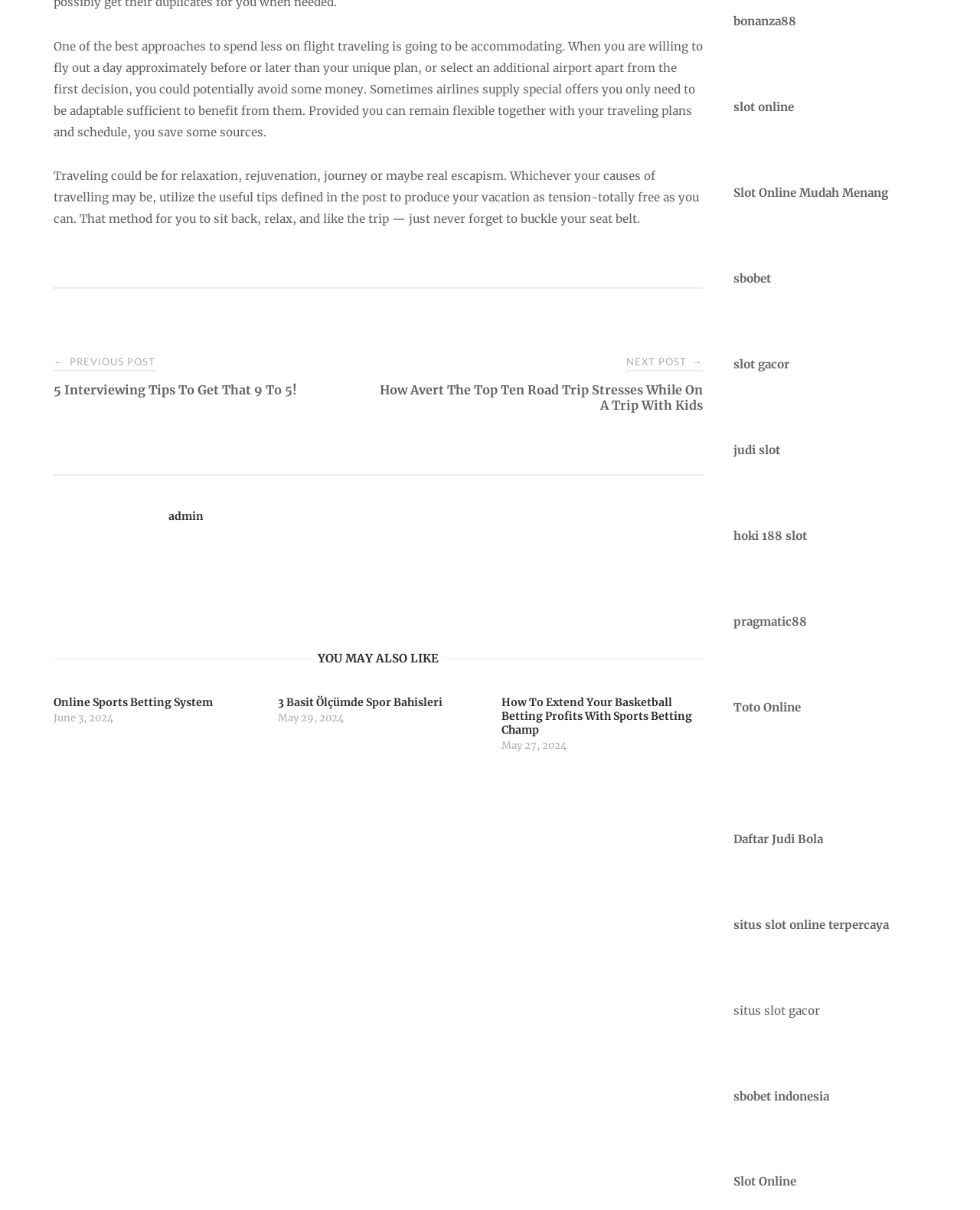Please answer the following query using a single word or phrase: 
What type of content is presented in the 'YOU MAY ALSO LIKE' section?

Article links